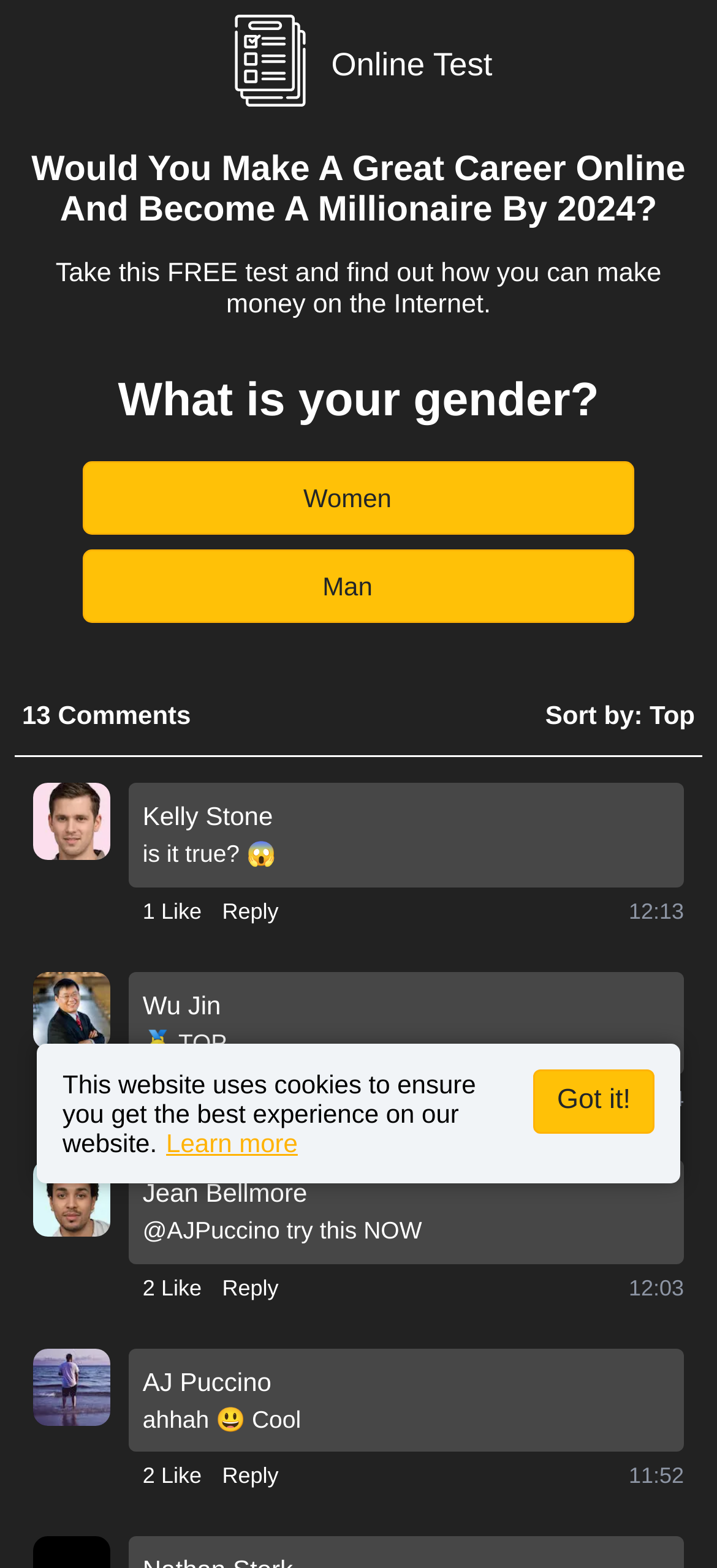Please locate the bounding box coordinates of the element that should be clicked to complete the given instruction: "Click the 'Like' button".

[0.199, 0.69, 0.255, 0.711]